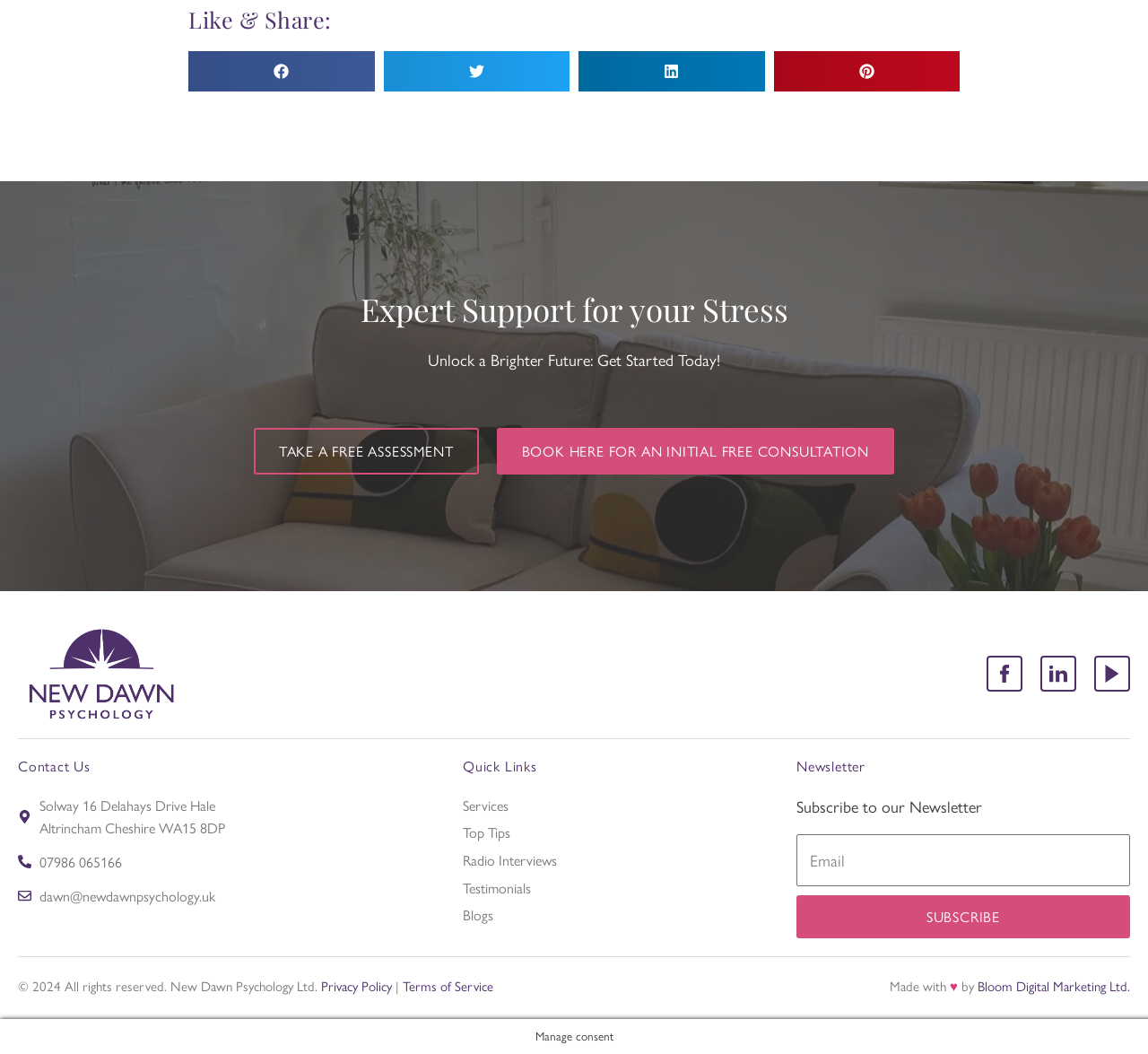Using the given element description, provide the bounding box coordinates (top-left x, top-left y, bottom-right x, bottom-right y) for the corresponding UI element in the screenshot: Blogs

[0.403, 0.857, 0.51, 0.879]